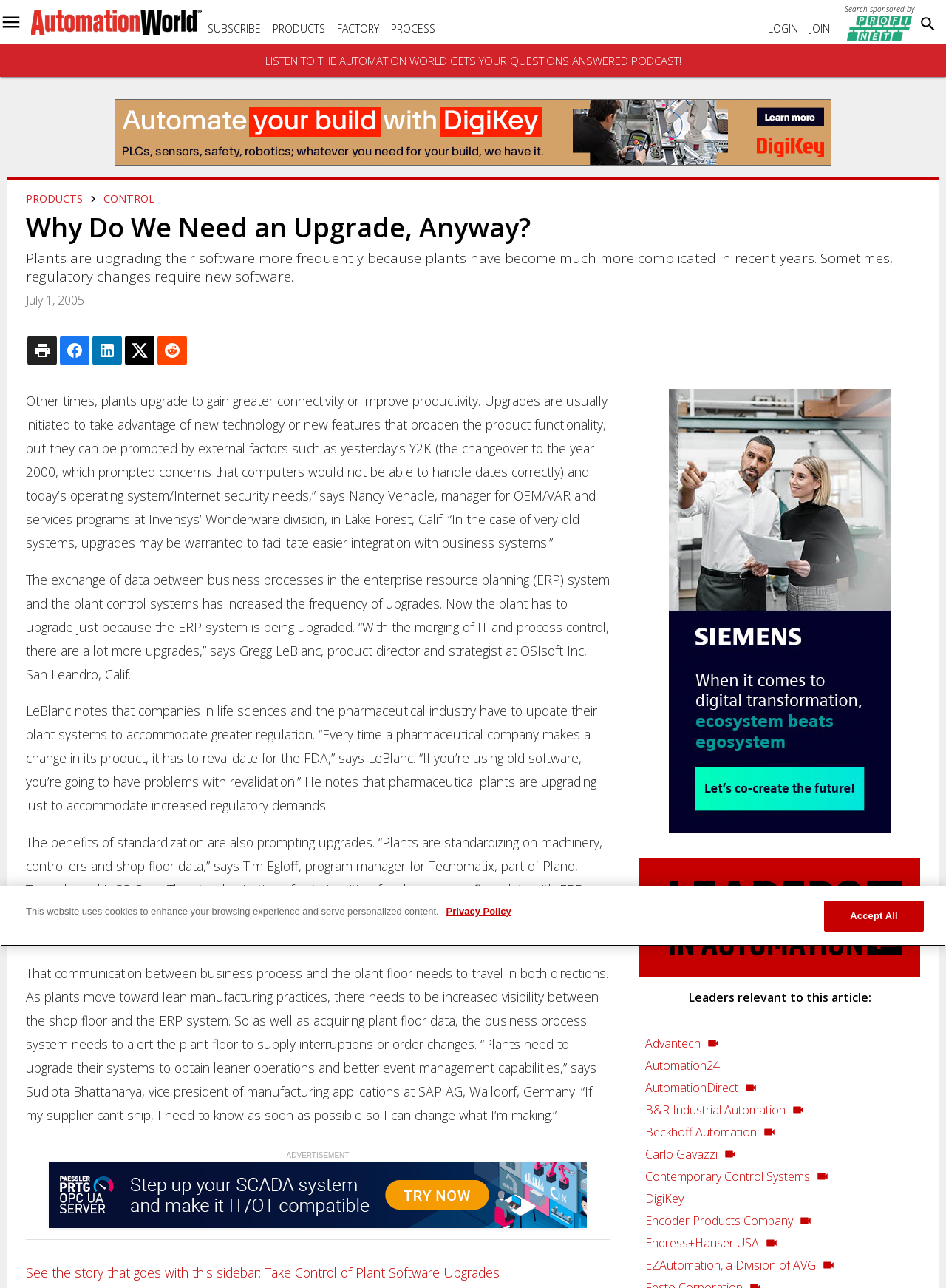Specify the bounding box coordinates (top-left x, top-left y, bottom-right x, bottom-right y) of the UI element in the screenshot that matches this description: Encoder Products Company

[0.676, 0.916, 0.973, 0.933]